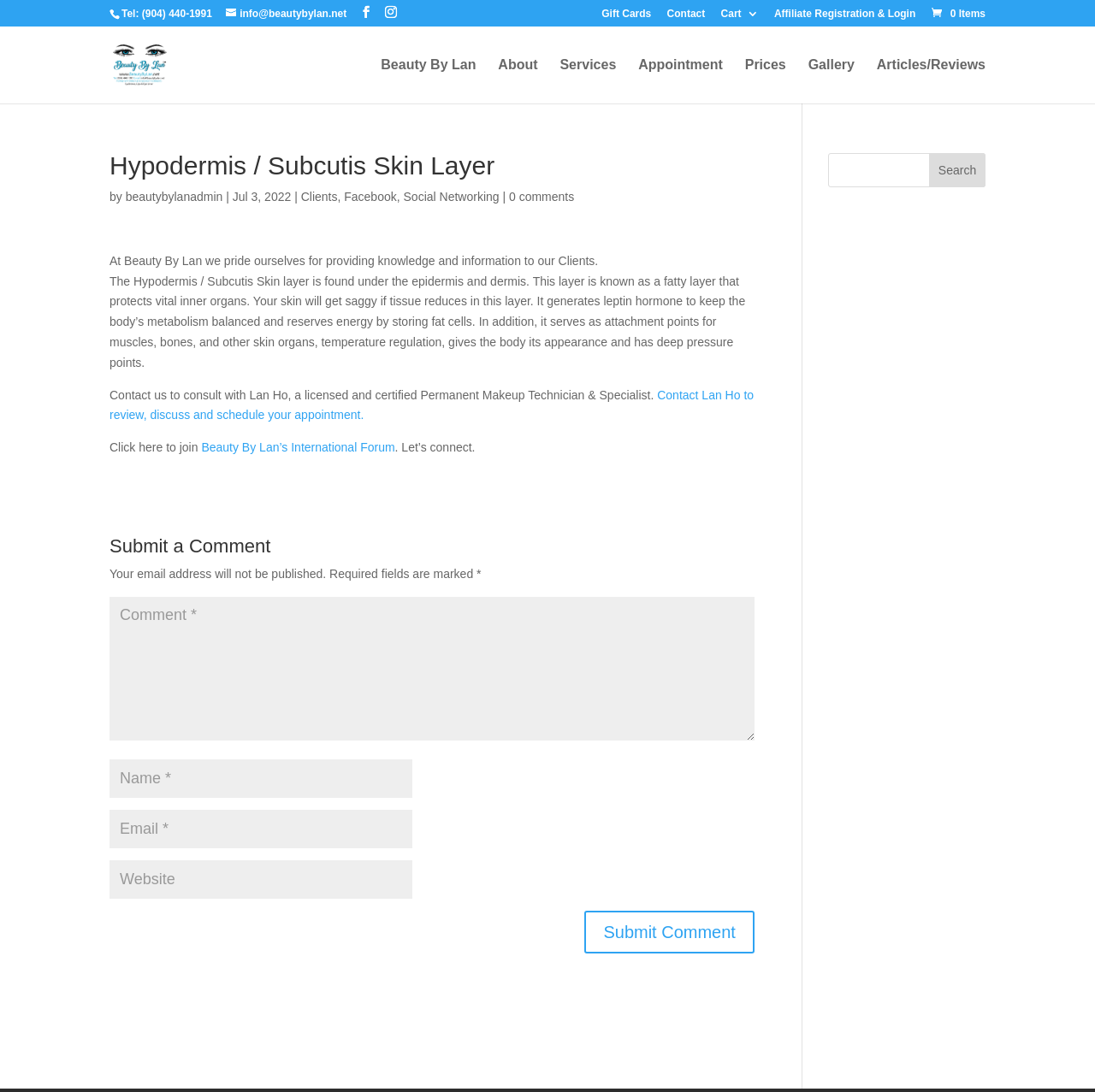Refer to the image and provide an in-depth answer to the question:
How many textboxes are in the comment submission form?

I looked at the comment submission form and counted the textboxes, which are for Comment, Name, Email, and Website.